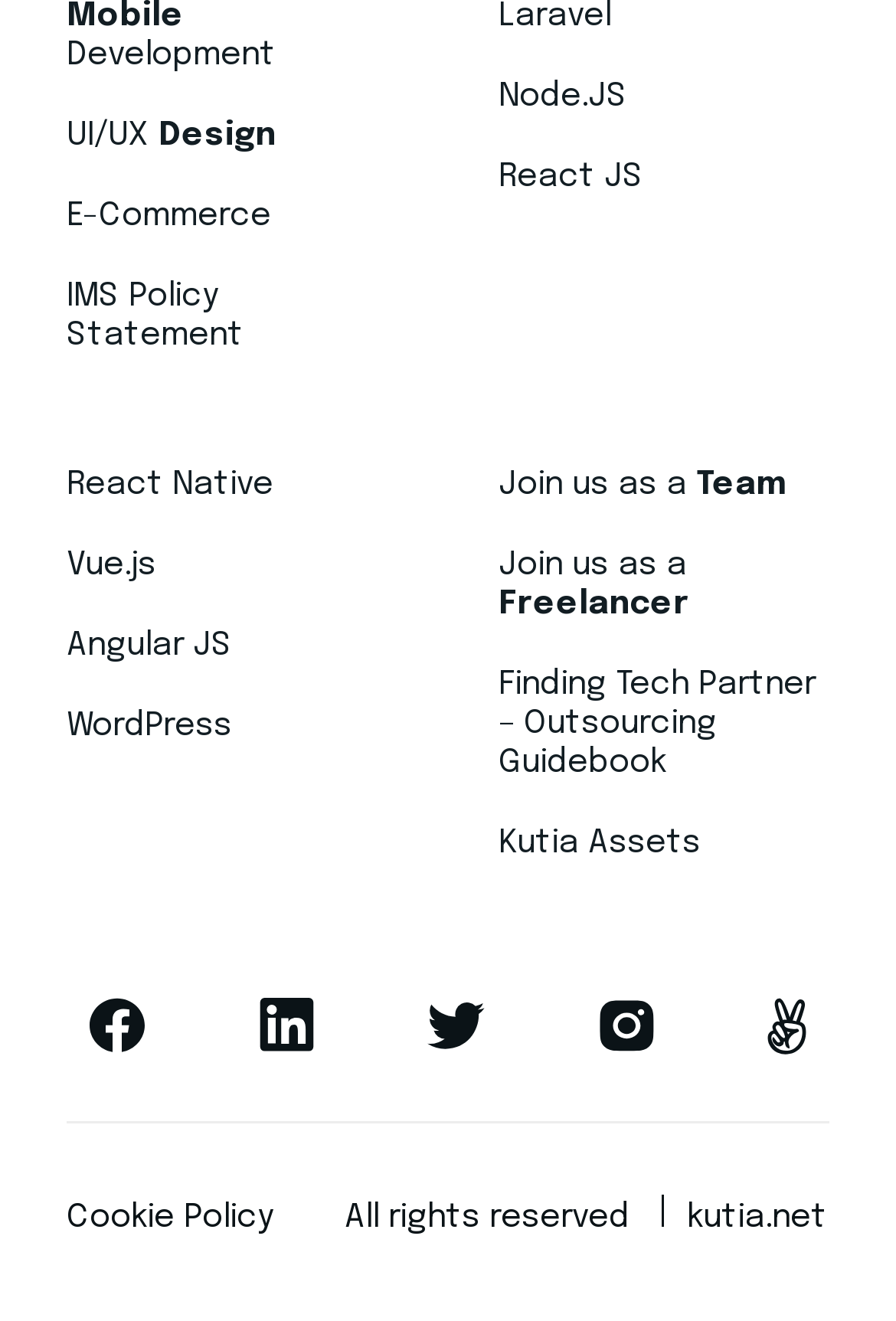What is the domain name of the website?
Answer the question in a detailed and comprehensive manner.

I found the link 'kutia.net' at the bottom right of the webpage, with a bounding box coordinate of [0.713, 0.91, 0.923, 0.934], which indicates the domain name of the website.